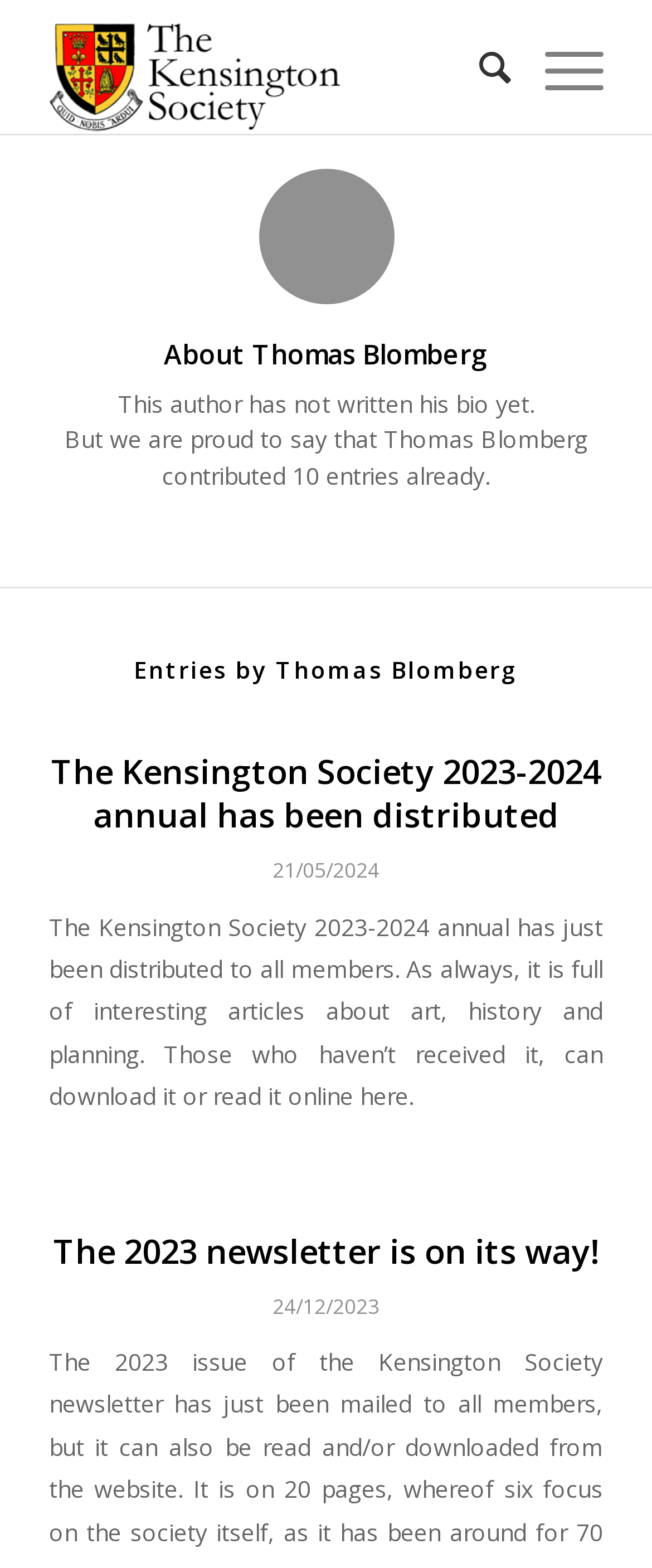Given the element description "Menu Menu" in the screenshot, predict the bounding box coordinates of that UI element.

[0.784, 0.0, 0.925, 0.085]